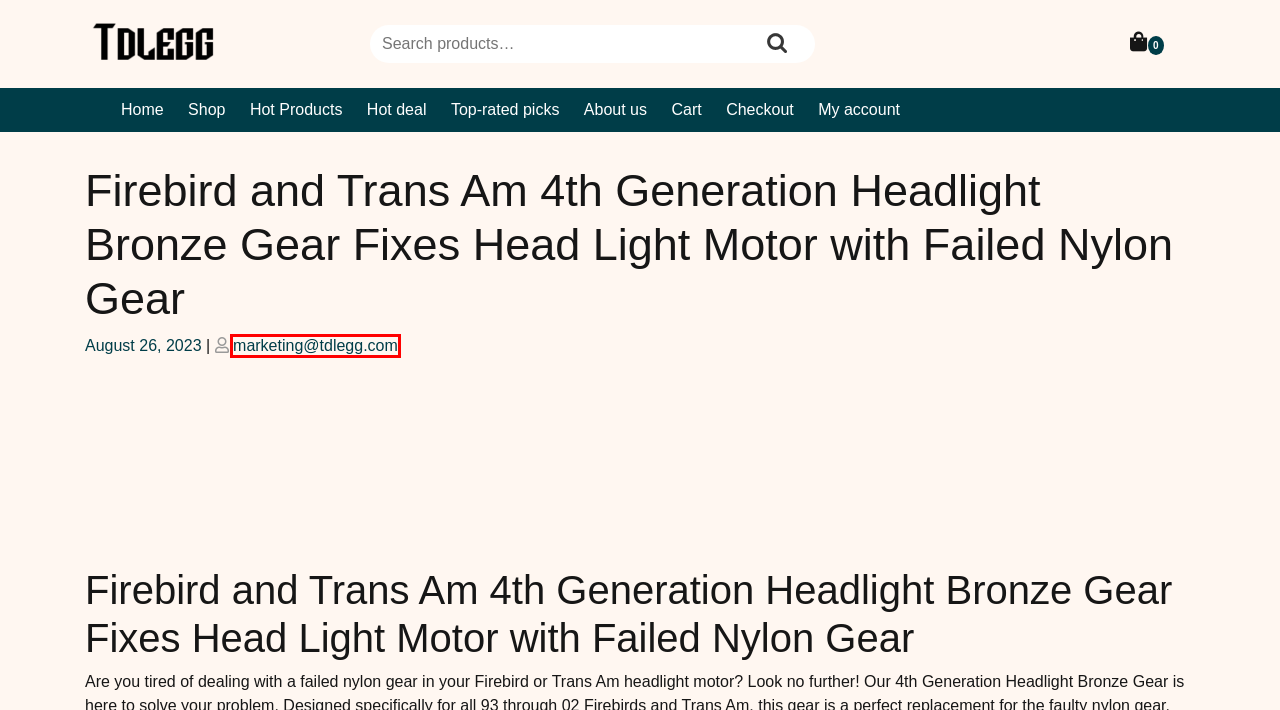A screenshot of a webpage is given with a red bounding box around a UI element. Choose the description that best matches the new webpage shown after clicking the element within the red bounding box. Here are the candidates:
A. Shop – tdlegg
B. marketing@tdlegg.com – tdlegg
C. Cart – tdlegg
D. Hot Products – tdlegg
E. My account – tdlegg
F. tdlegg – Welcome to our shop
G. Hot deal – tdlegg
H. Top-rated picks – tdlegg

B